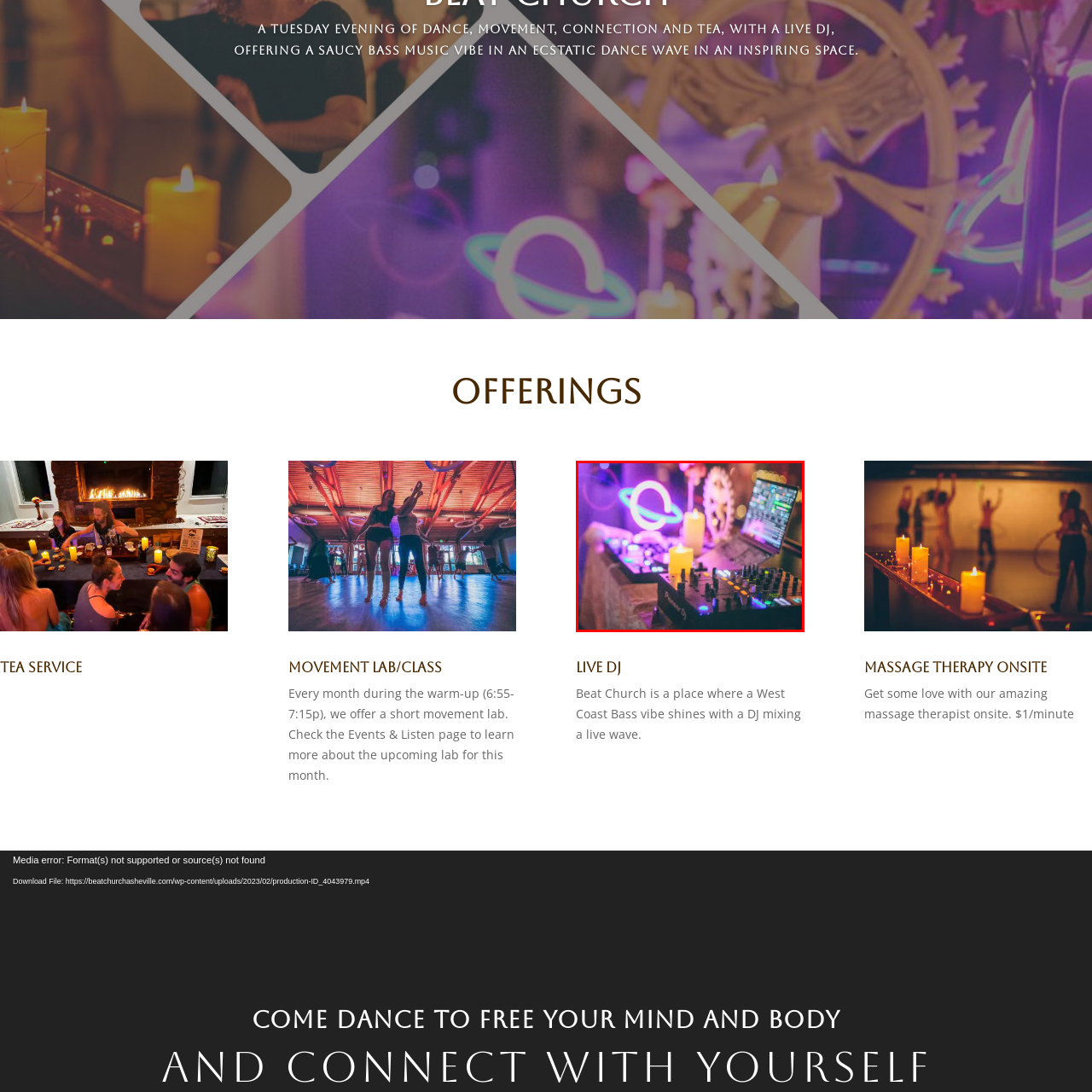Observe the image confined by the red frame and answer the question with a single word or phrase:
What is the shape of the neon sign in the background?

A planet